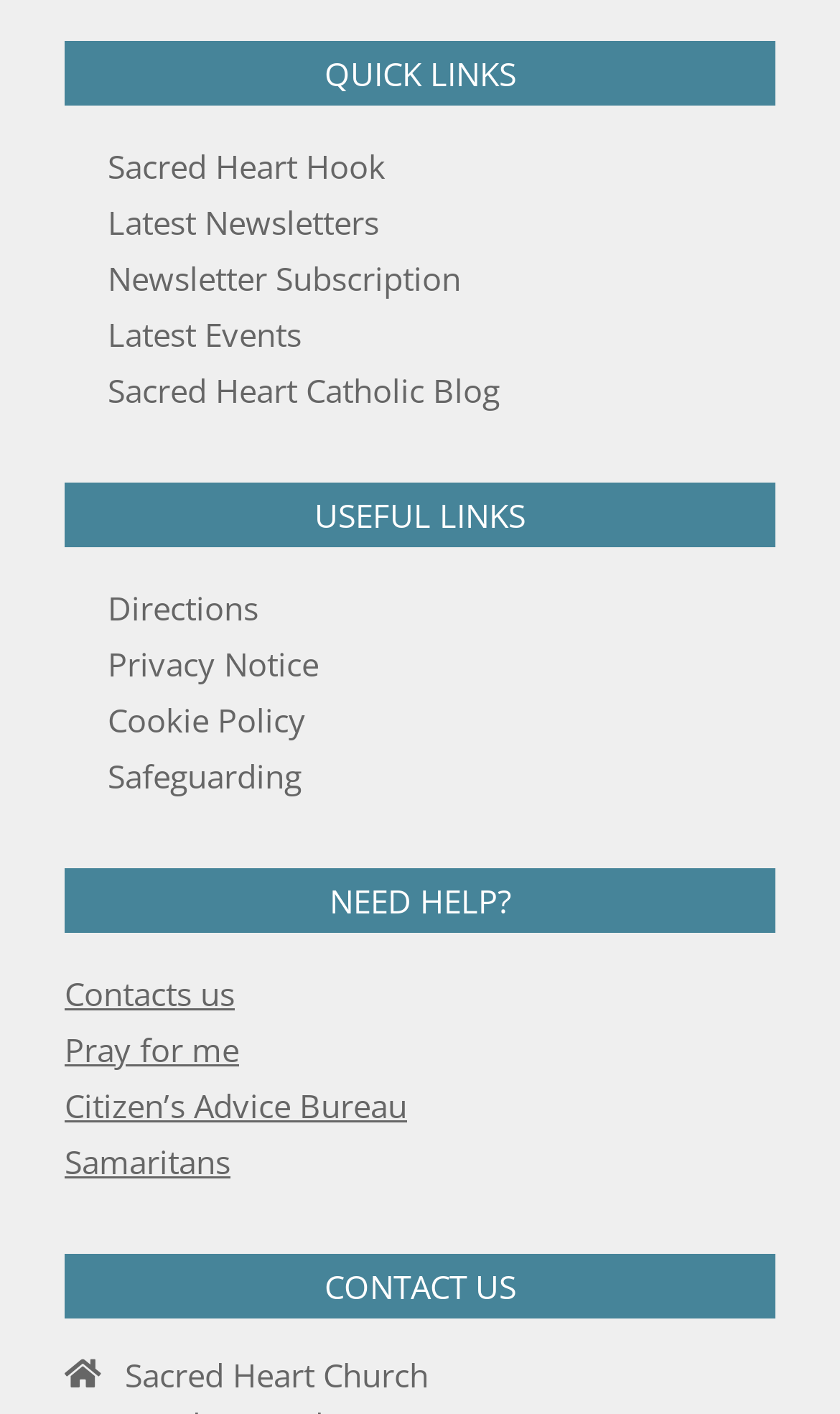Identify the bounding box coordinates of the region that should be clicked to execute the following instruction: "click on Sacred Heart Hook".

[0.128, 0.102, 0.459, 0.133]